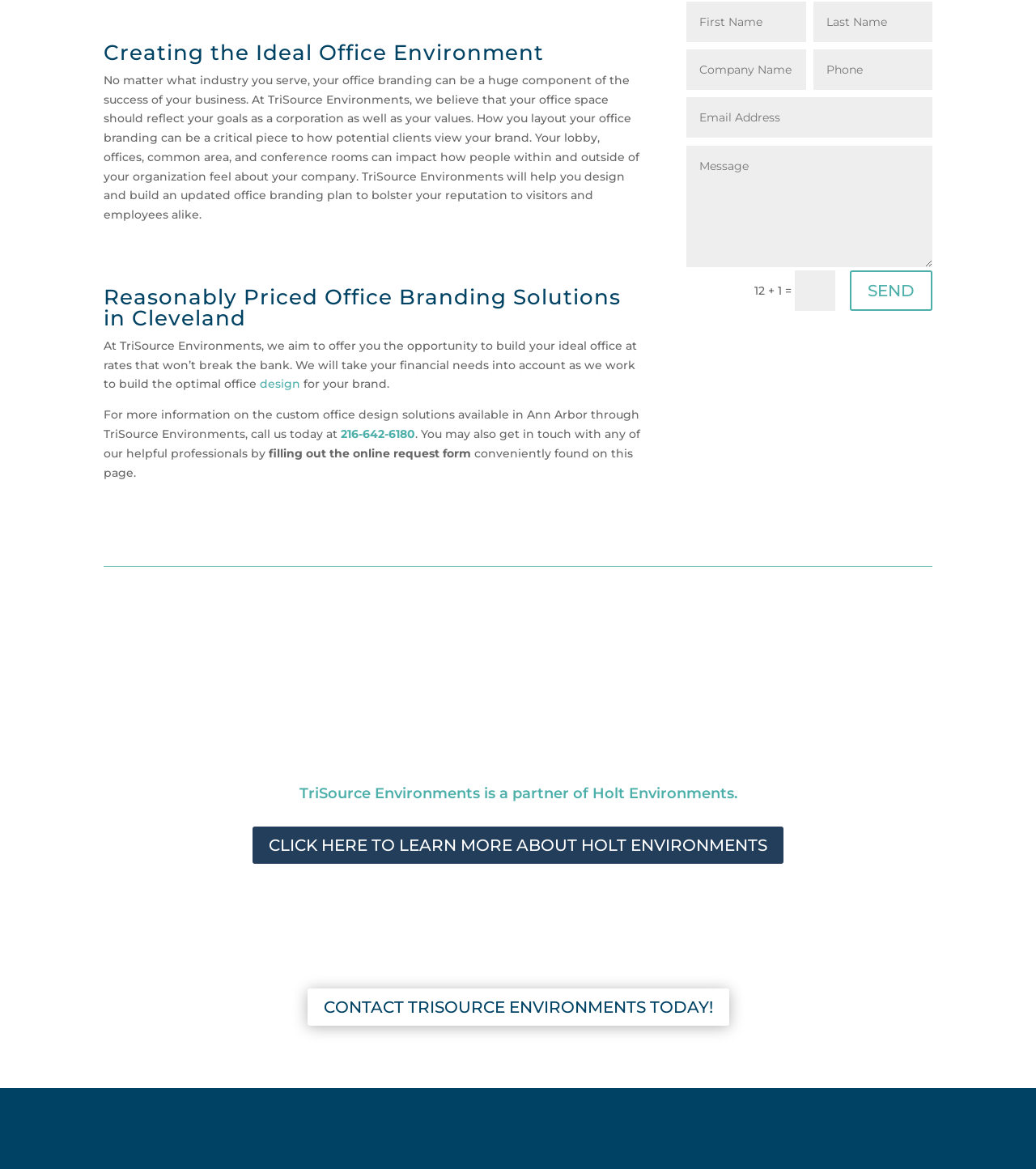Identify the bounding box coordinates of the part that should be clicked to carry out this instruction: "Call the phone number".

[0.329, 0.365, 0.401, 0.377]